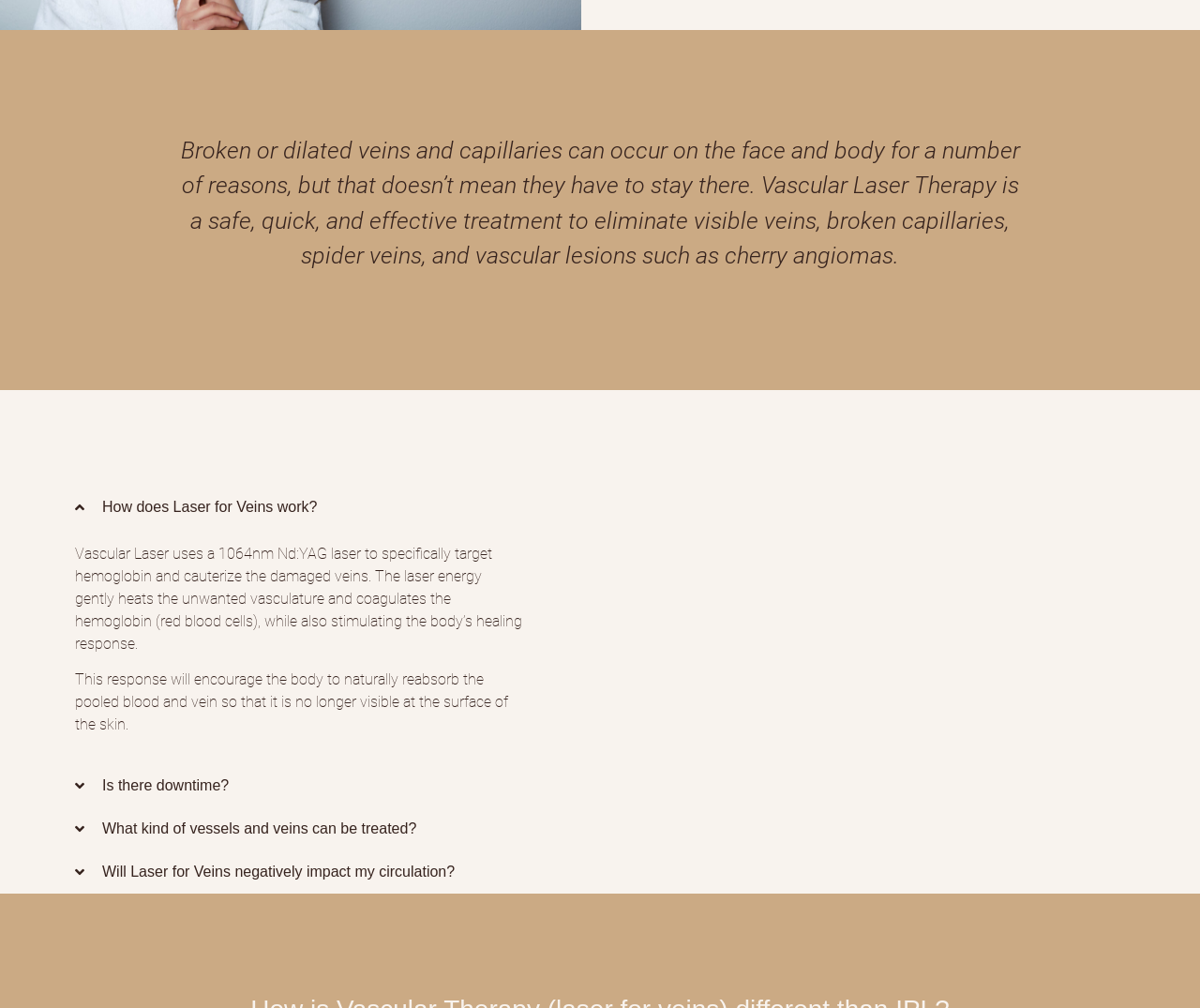What is the effect of the laser energy on the unwanted vasculature?
Look at the image and respond to the question as thoroughly as possible.

The laser energy gently heats the unwanted vasculature and coagulates the hemoglobin (red blood cells), while also stimulating the body’s healing response, as described on the webpage.